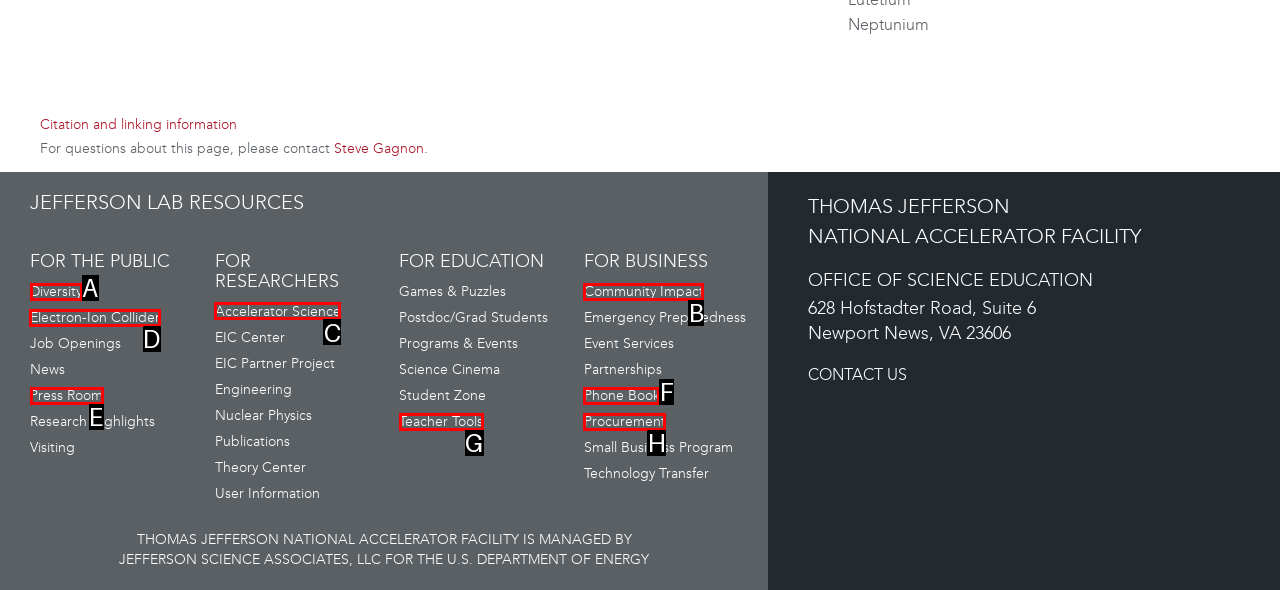Indicate the letter of the UI element that should be clicked to accomplish the task: View Christian Images. Answer with the letter only.

None